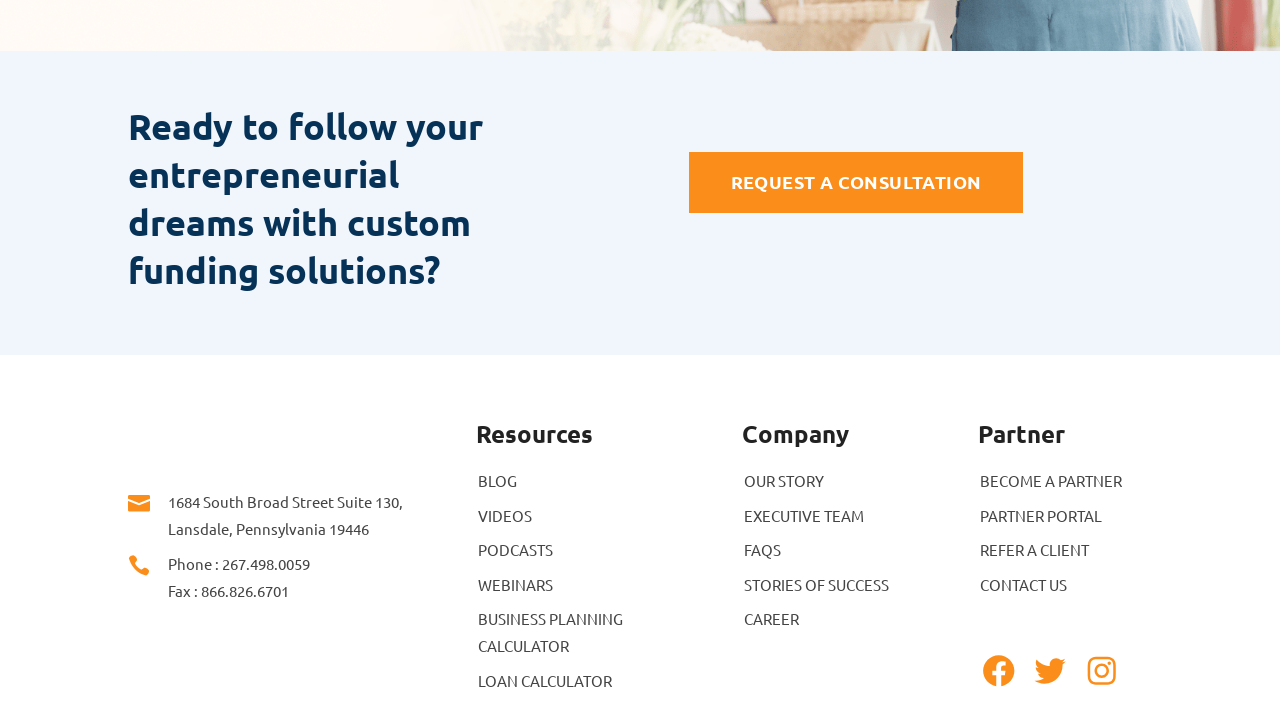Identify the coordinates of the bounding box for the element that must be clicked to accomplish the instruction: "Explore the company story".

[0.582, 0.67, 0.644, 0.697]